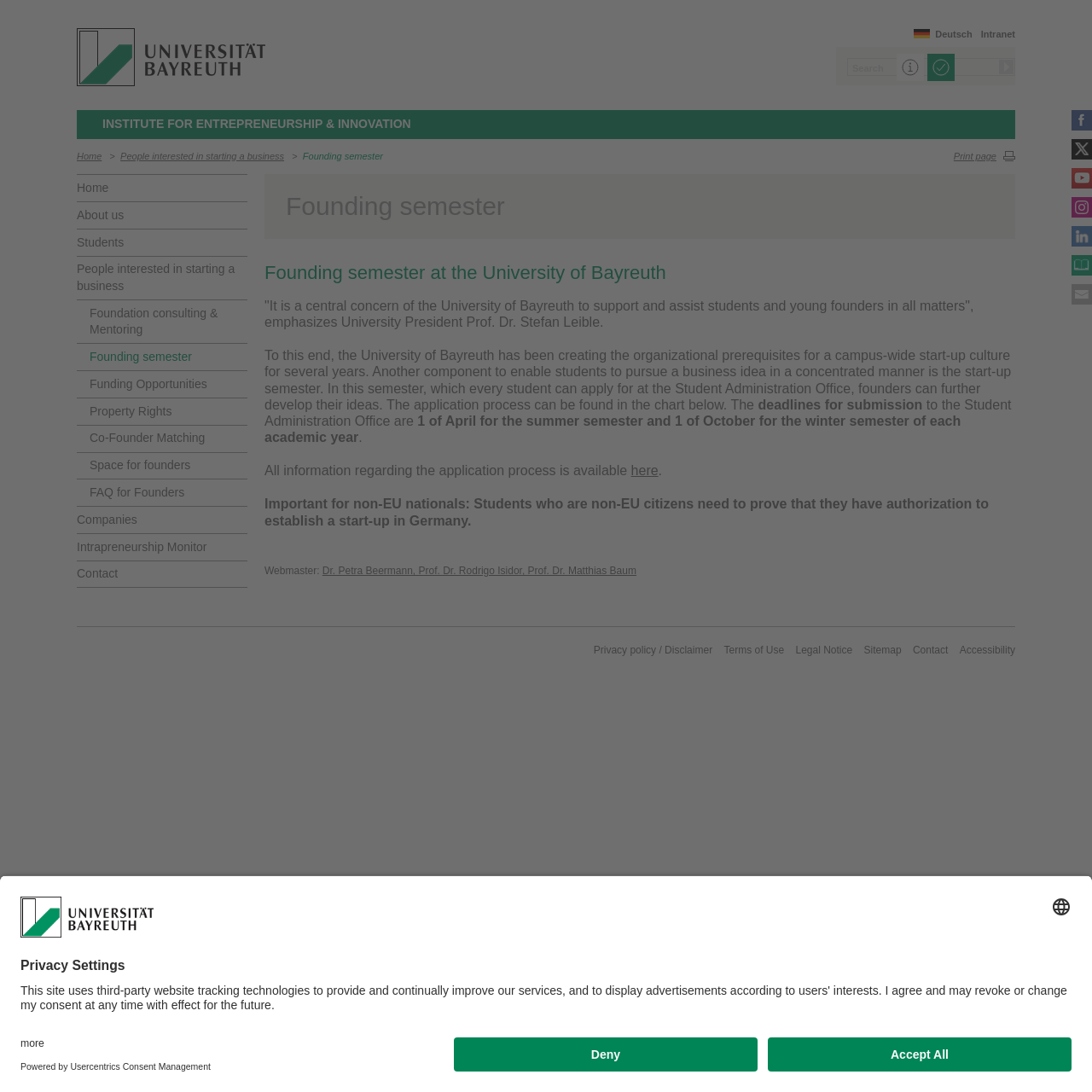Identify the bounding box coordinates of the clickable region necessary to fulfill the following instruction: "Go to the intranet". The bounding box coordinates should be four float numbers between 0 and 1, i.e., [left, top, right, bottom].

[0.898, 0.027, 0.93, 0.036]